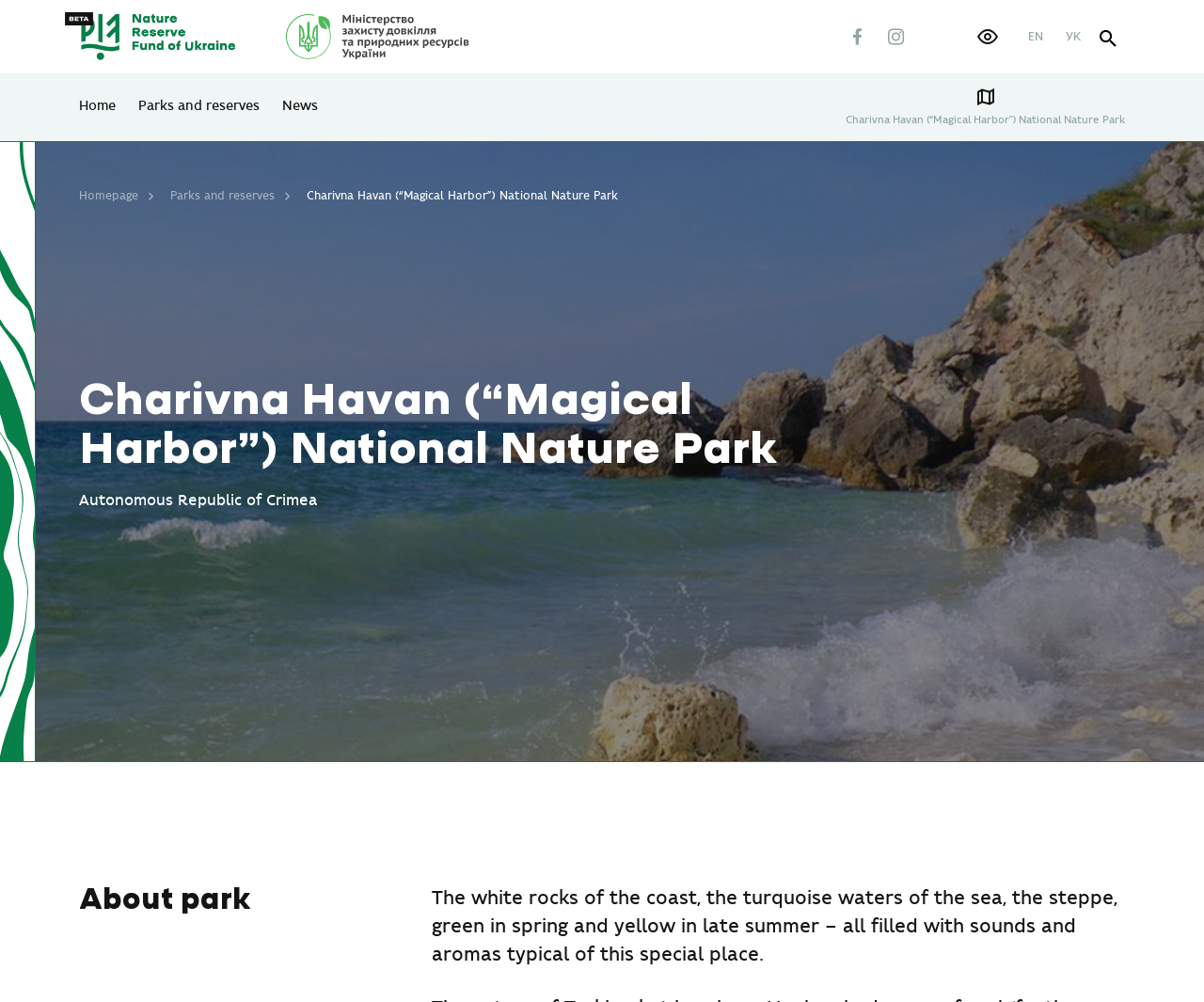What is the main heading displayed on the webpage? Please provide the text.

Charivna Havan (“Magical Harbor”) National Nature Park